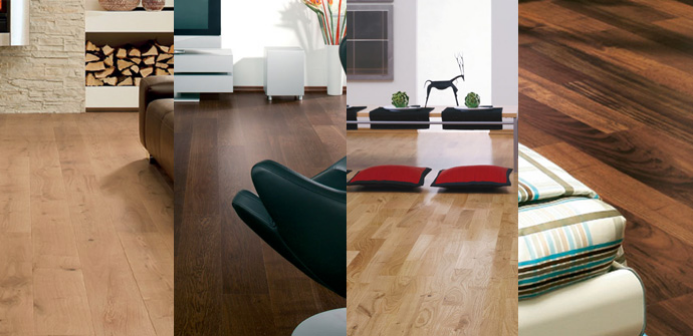What is the range of finishes presented in the image?
Identify the answer in the screenshot and reply with a single word or phrase.

Light oak to dark walnut